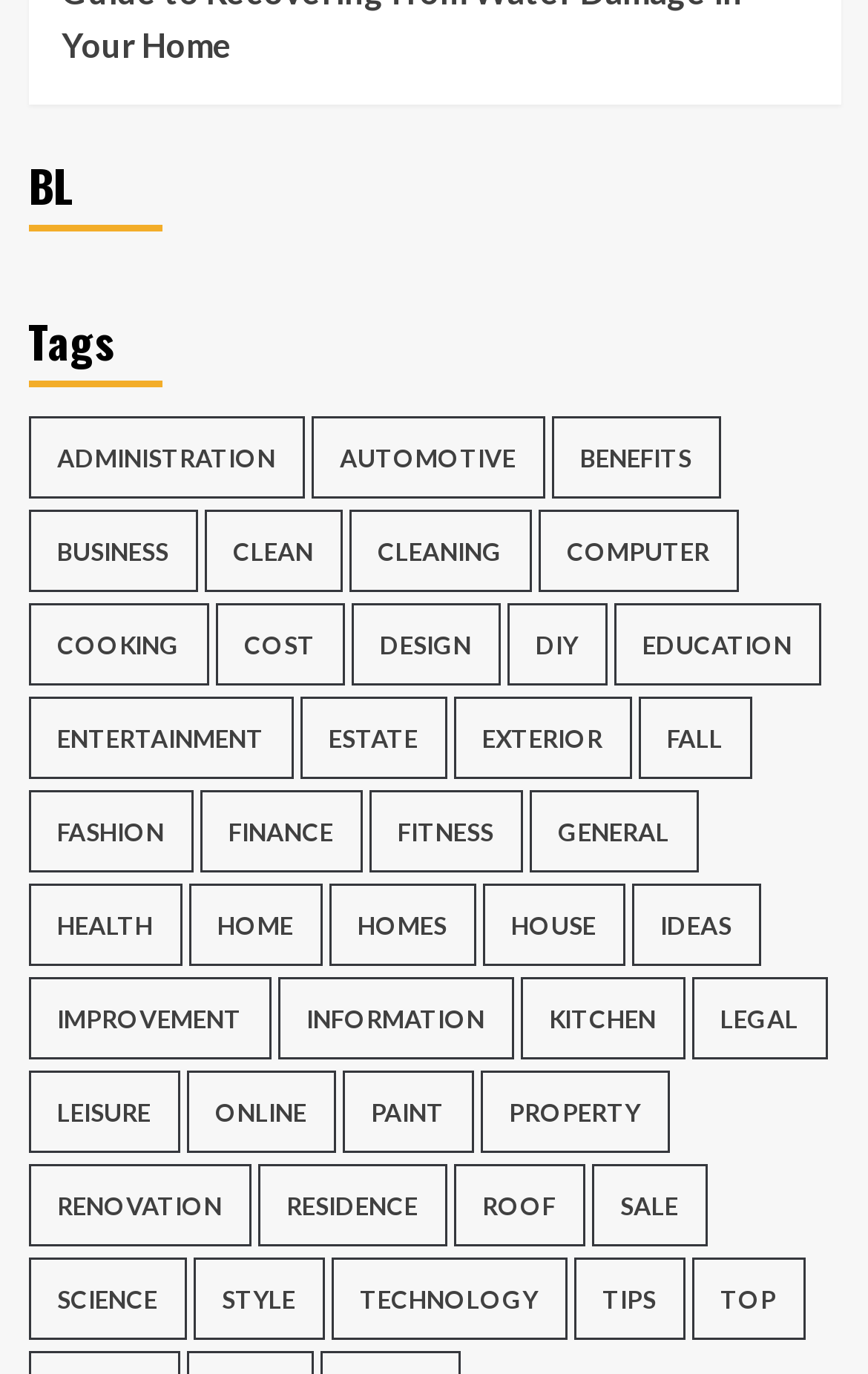Please find the bounding box coordinates of the element that needs to be clicked to perform the following instruction: "explore fashion". The bounding box coordinates should be four float numbers between 0 and 1, represented as [left, top, right, bottom].

[0.032, 0.576, 0.222, 0.636]